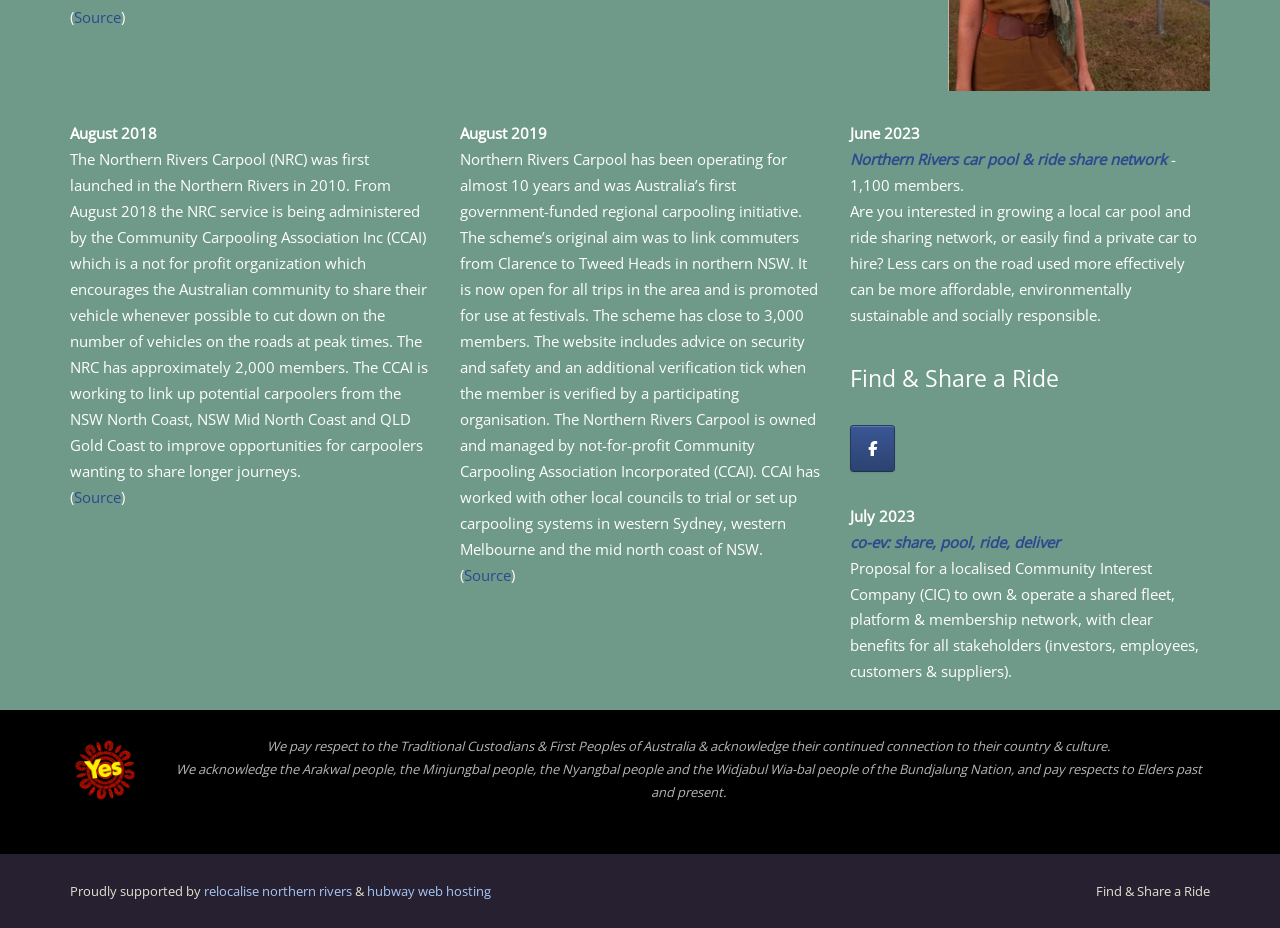Use a single word or phrase to answer the following:
What is the name of the social media platform where the Northern Rivers Carpool has a presence?

Facebook